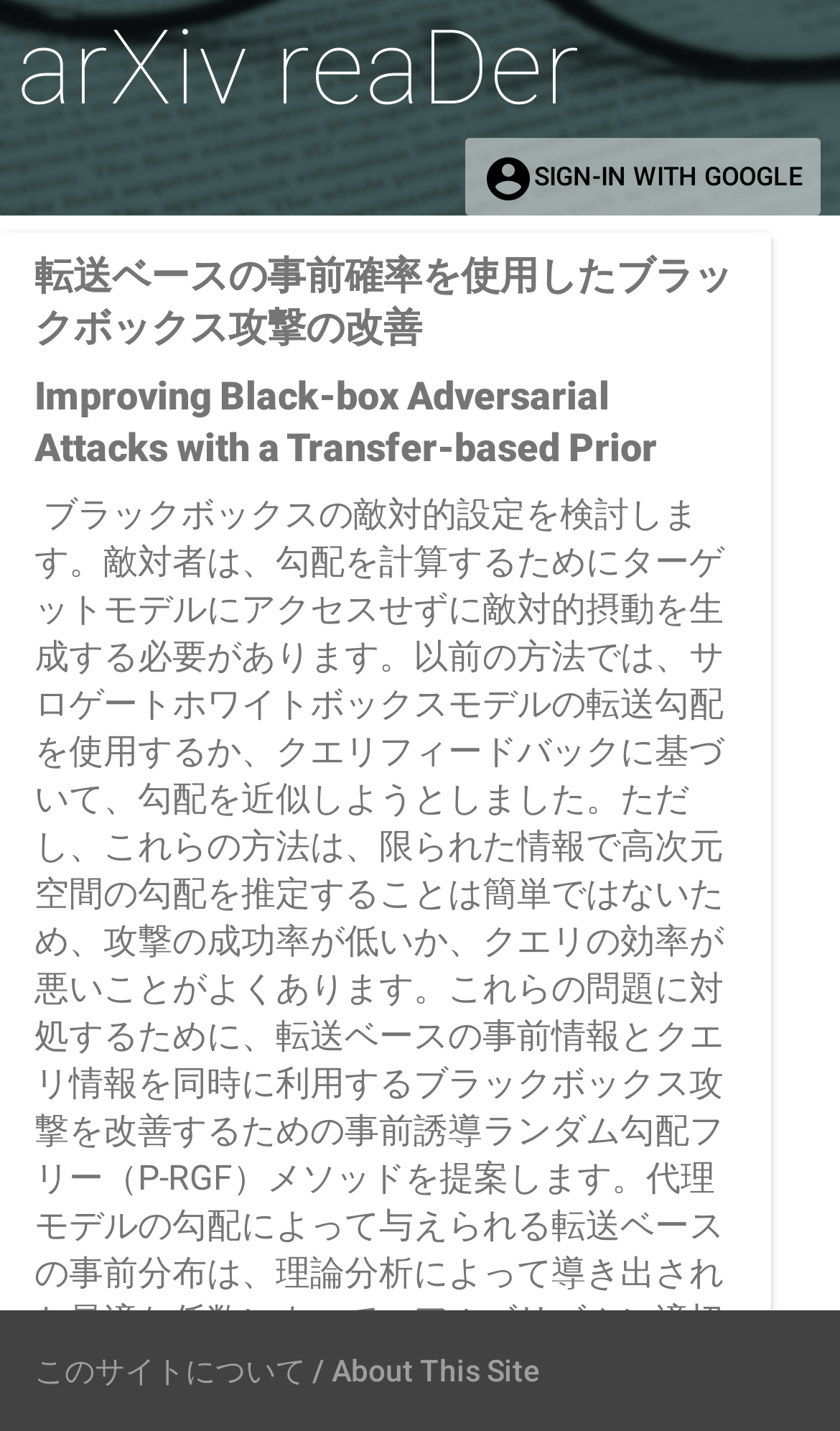Please provide a short answer using a single word or phrase for the question:
What is the purpose of this webpage?

Improving black-box attacks